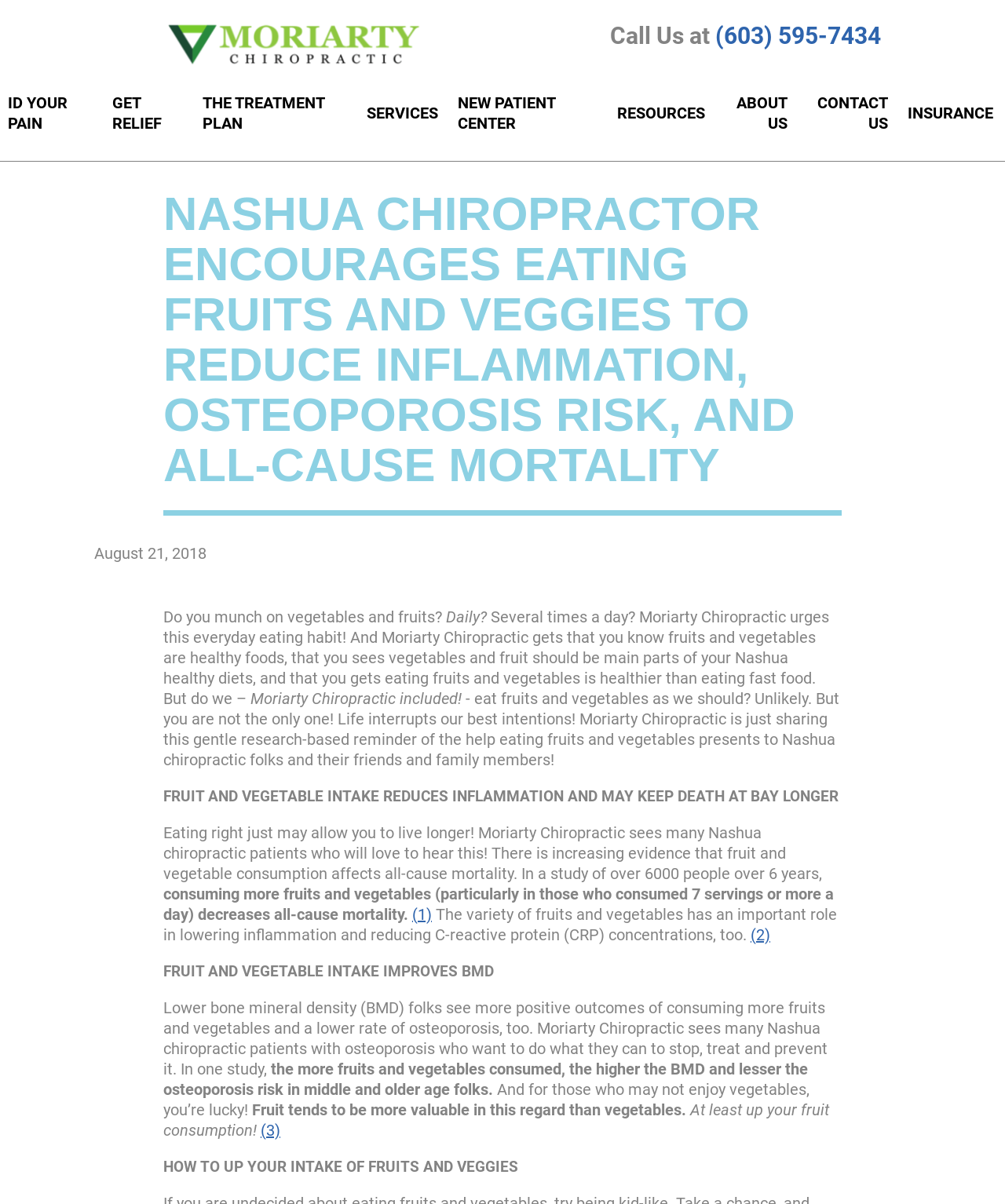Provide an in-depth caption for the webpage.

The webpage is about the benefits of consuming fruits and vegetables, specifically in reducing inflammation, osteoporosis risk, and all-cause mortality. At the top left corner, there is a logo of Moriarty Chiropractic. Next to it, on the top right corner, there is a heading with a phone number, "Call Us at (603) 595-7434", which is also a clickable link.

Below the logo, there are six horizontal links: "ID YOUR PAIN", "GET RELIEF", "THE TREATMENT PLAN", "SERVICES", "NEW PATIENT CENTER", and "RESOURCES", which are evenly spaced across the top of the page. Further to the right, there are three more links: "ABOUT US", "CONTACT US", and "INSURANCE".

The main content of the page starts with a heading that summarizes the benefits of eating fruits and vegetables. Below this heading, there are several paragraphs of text that discuss the relationship between fruit and vegetable intake and bone mineral density, osteoporosis risk, and all-cause mortality. The text is interspersed with three links to references, labeled "(1)", "(2)", and "(3)".

Throughout the text, there are several sentences that provide specific information, such as the positive outcomes of consuming more fruits and vegetables, the benefits of fruit consumption over vegetable consumption, and encouragement to increase fruit intake. The text is well-structured and easy to follow, with a clear focus on the benefits of a healthy diet.